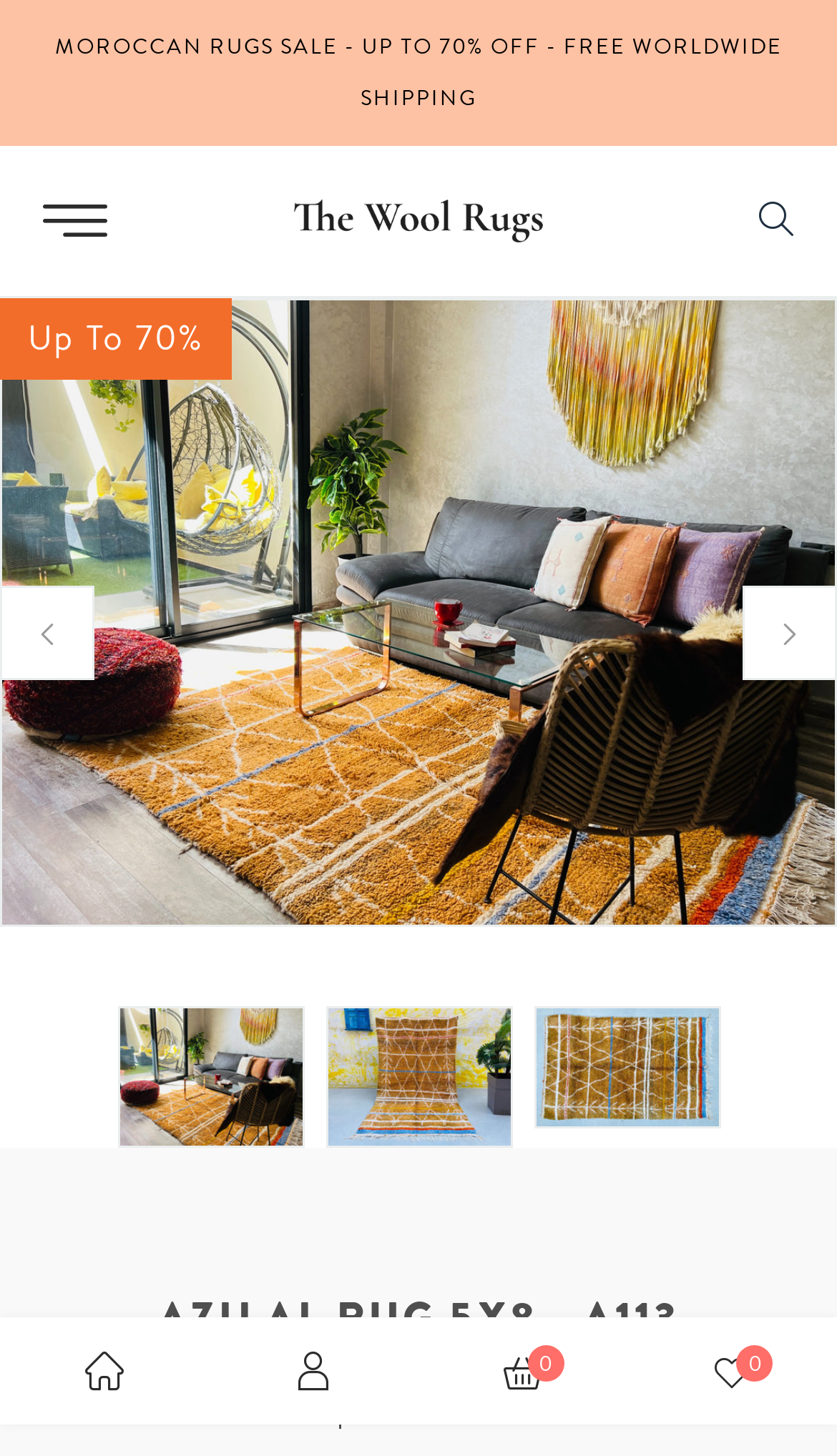Identify the bounding box for the UI element specified in this description: "alt="The Wool Rugs"". The coordinates must be four float numbers between 0 and 1, formatted as [left, top, right, bottom].

[0.35, 0.137, 0.65, 0.166]